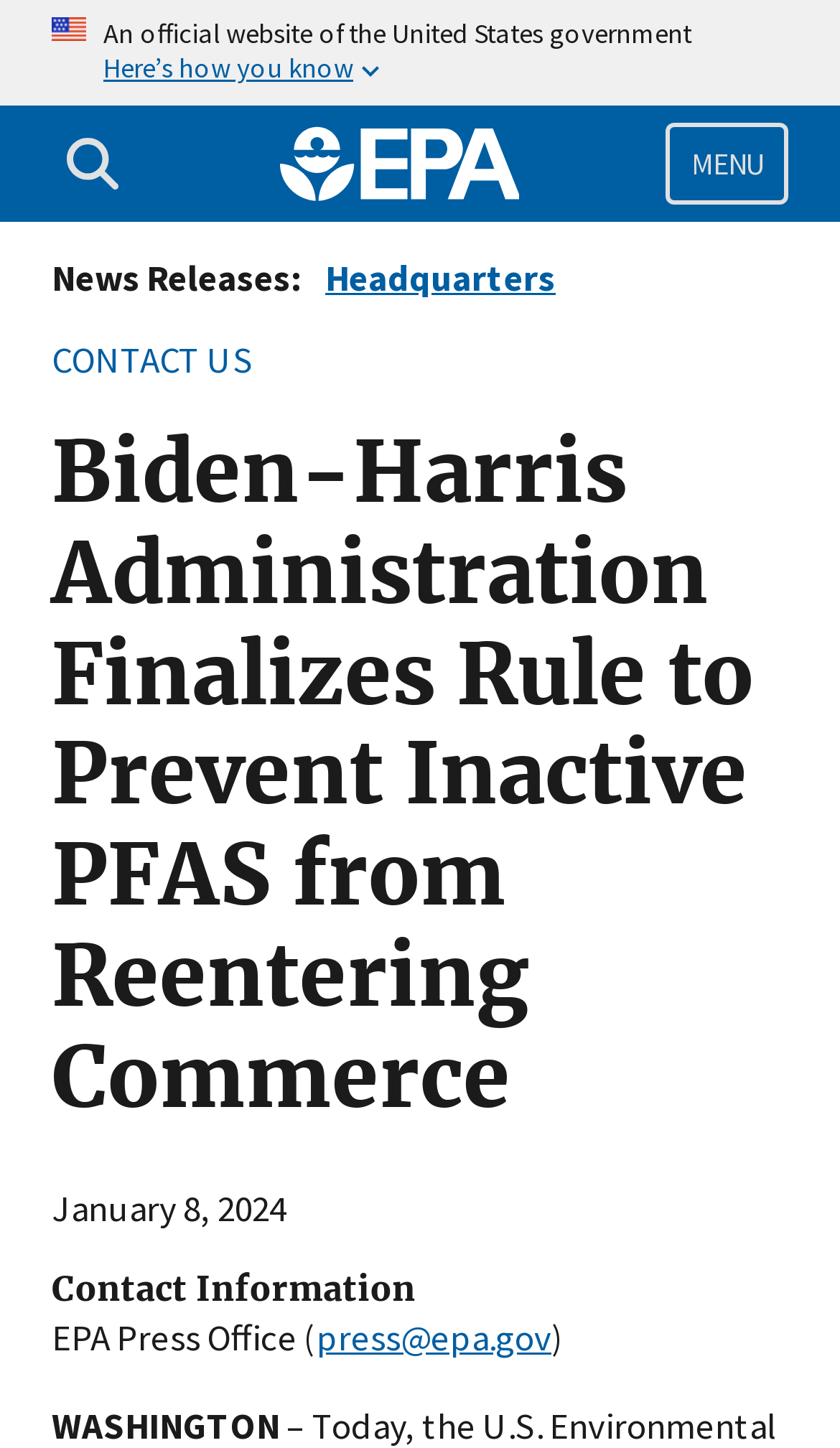Identify and extract the heading text of the webpage.

Biden-Harris Administration Finalizes Rule to Prevent Inactive PFAS from Reentering Commerce